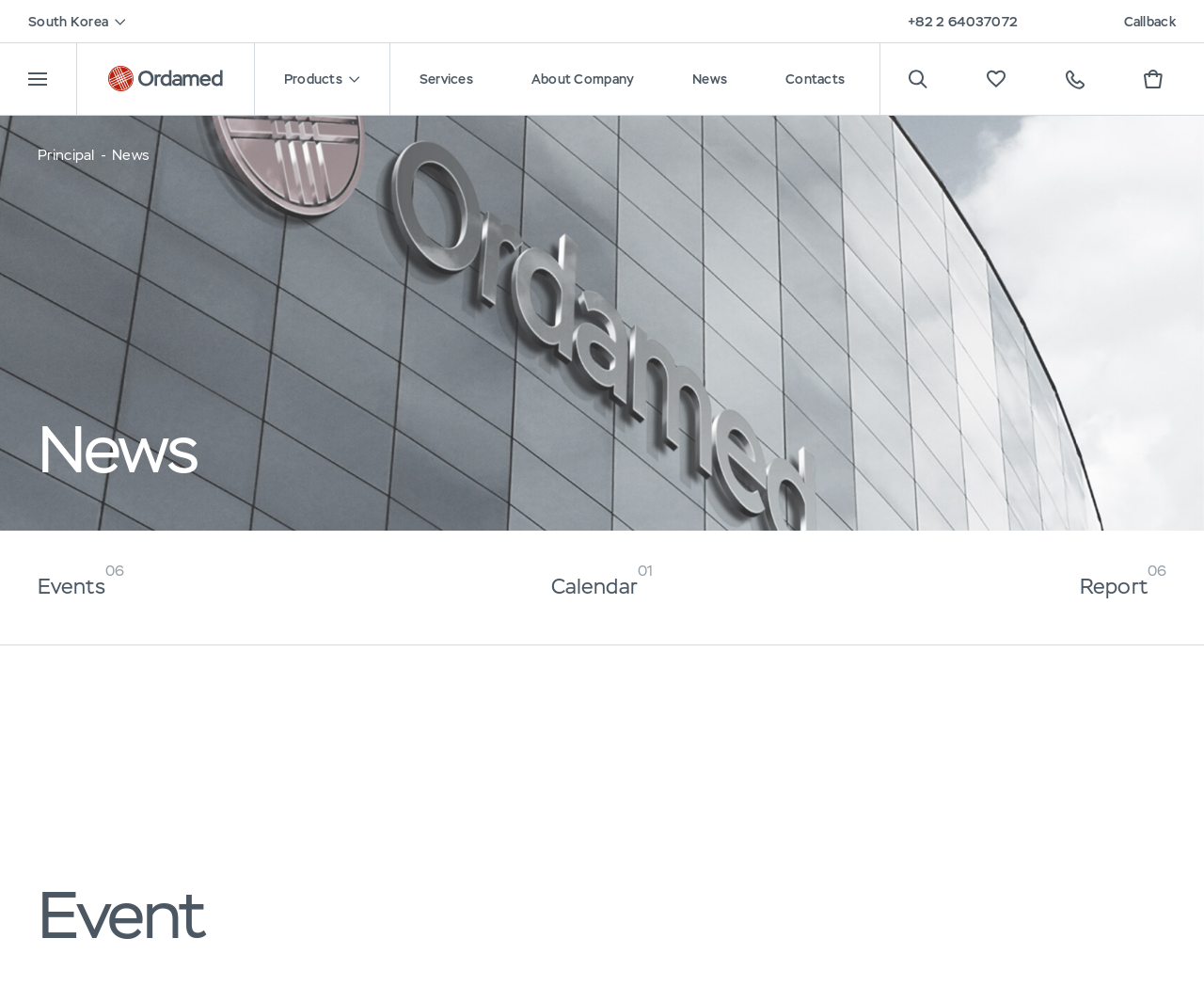Construct a comprehensive caption that outlines the webpage's structure and content.

This webpage is about news, with a focus on South Korea. At the top left, there is a static text "South Korea" and a small image next to it. On the top right, there are several links, including a phone number "+82 2 64037072", "Callback", and other links such as "Products", "Services", "About Company", "News", and "Contacts". Each of these links has a small image associated with it.

Below these links, there is a search bar with a magnifying glass icon, followed by links to "Favorites" and "Instant messengers", each with its own icon. On the far right, there is a shopping cart icon.

In the middle of the page, there is a heading "News" and a link to "Principal" with a hyphen and the text "News" next to it. Below this, there are three links to news articles or events, including "Events06", "Calendar01", and "Report06", each with a superscript icon.

At the bottom left, there is a single character "E" in a static text. Overall, the webpage has a simple layout with a focus on news and navigation links.